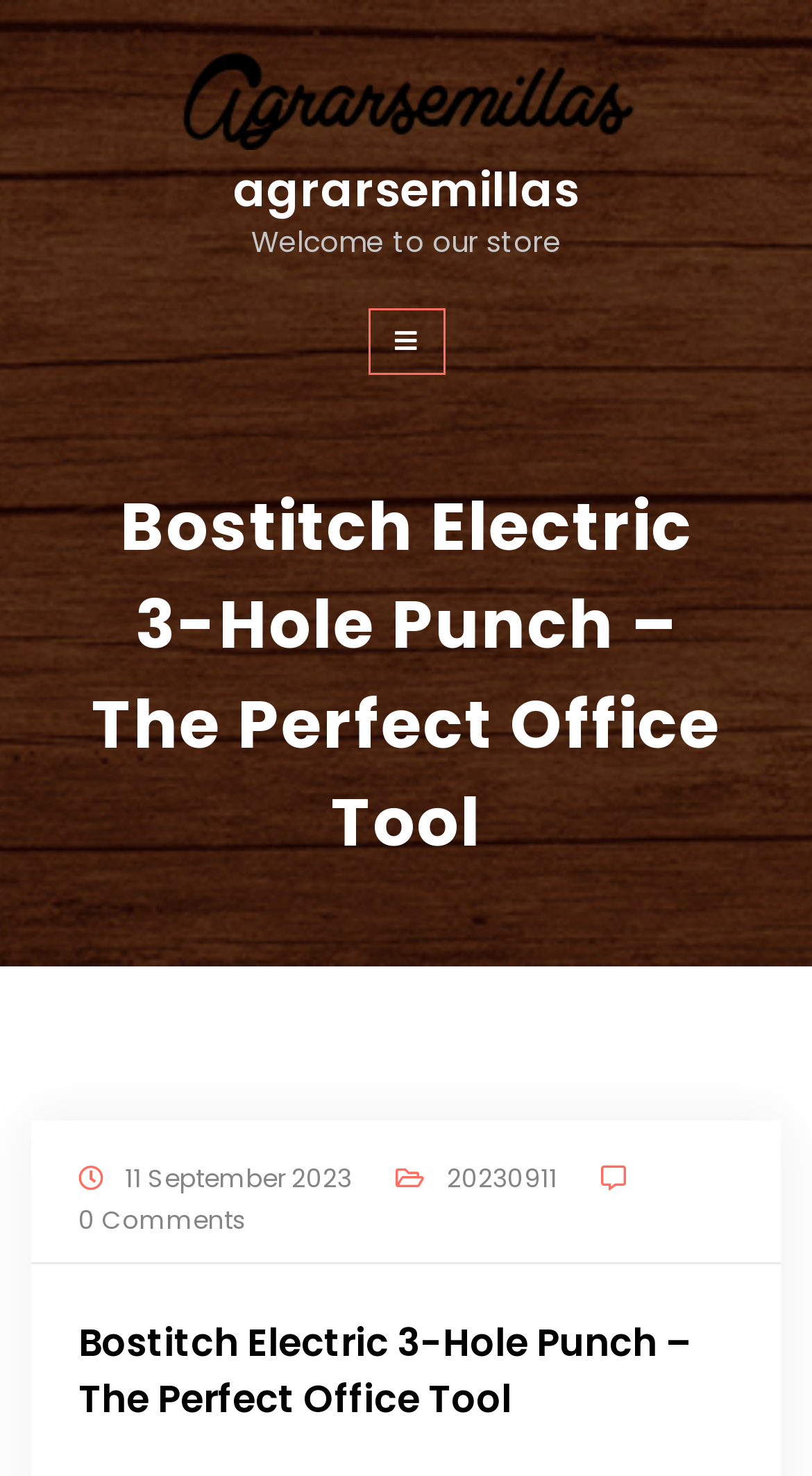What is the name of the office tool?
Based on the image, respond with a single word or phrase.

Bostitch Electric 3-Hole Punch